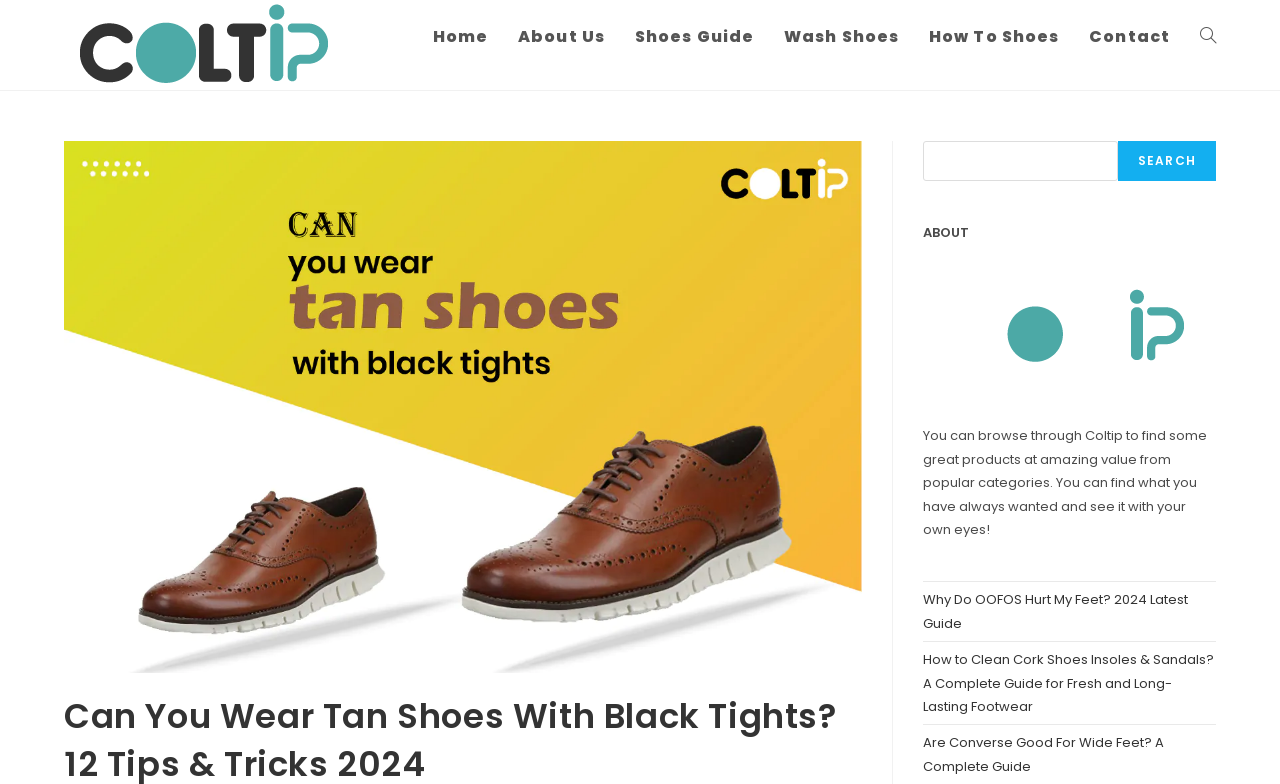Reply to the question below using a single word or brief phrase:
How many links are below the search box?

3